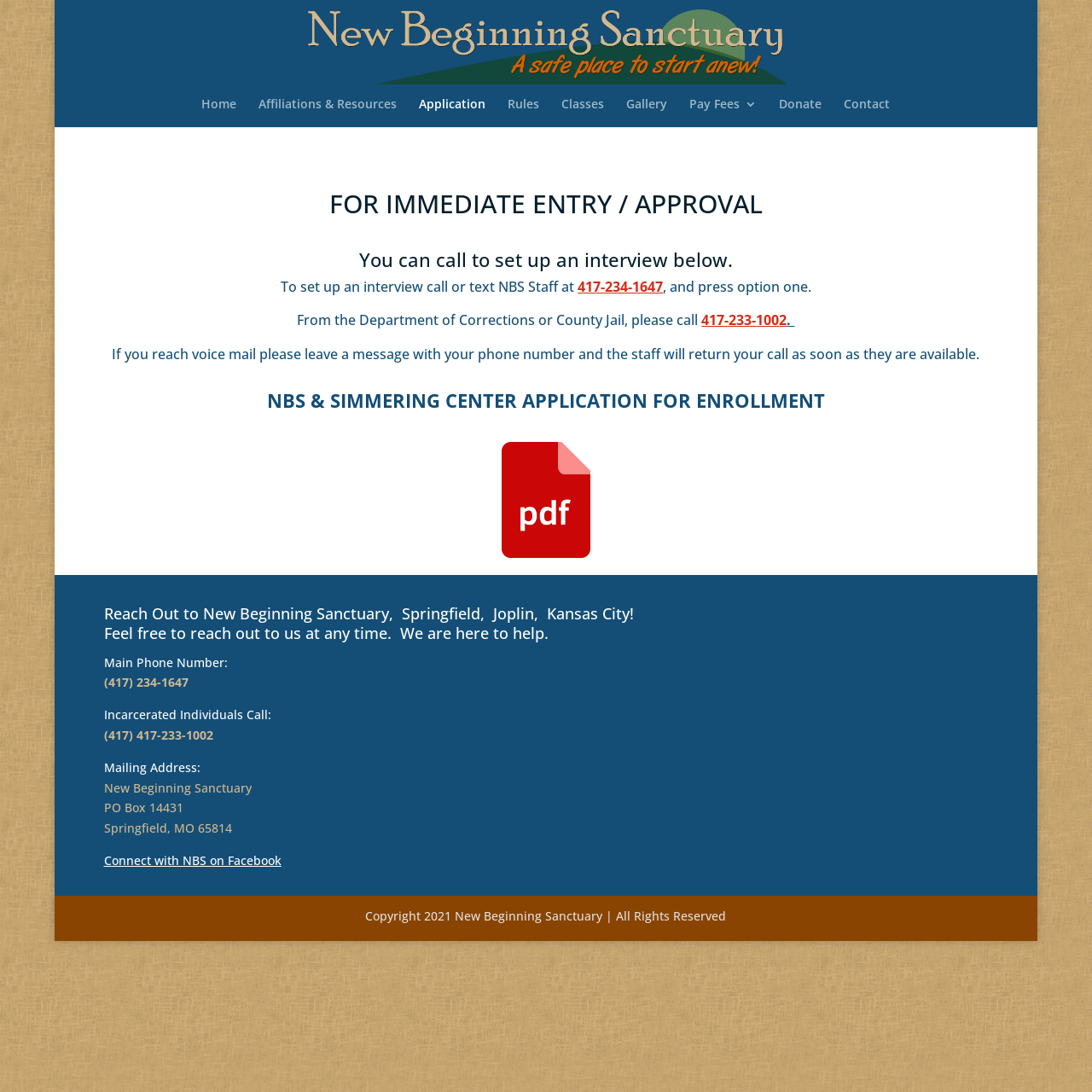Please identify the bounding box coordinates of the clickable area that will allow you to execute the instruction: "Click the Application link".

[0.384, 0.09, 0.445, 0.116]